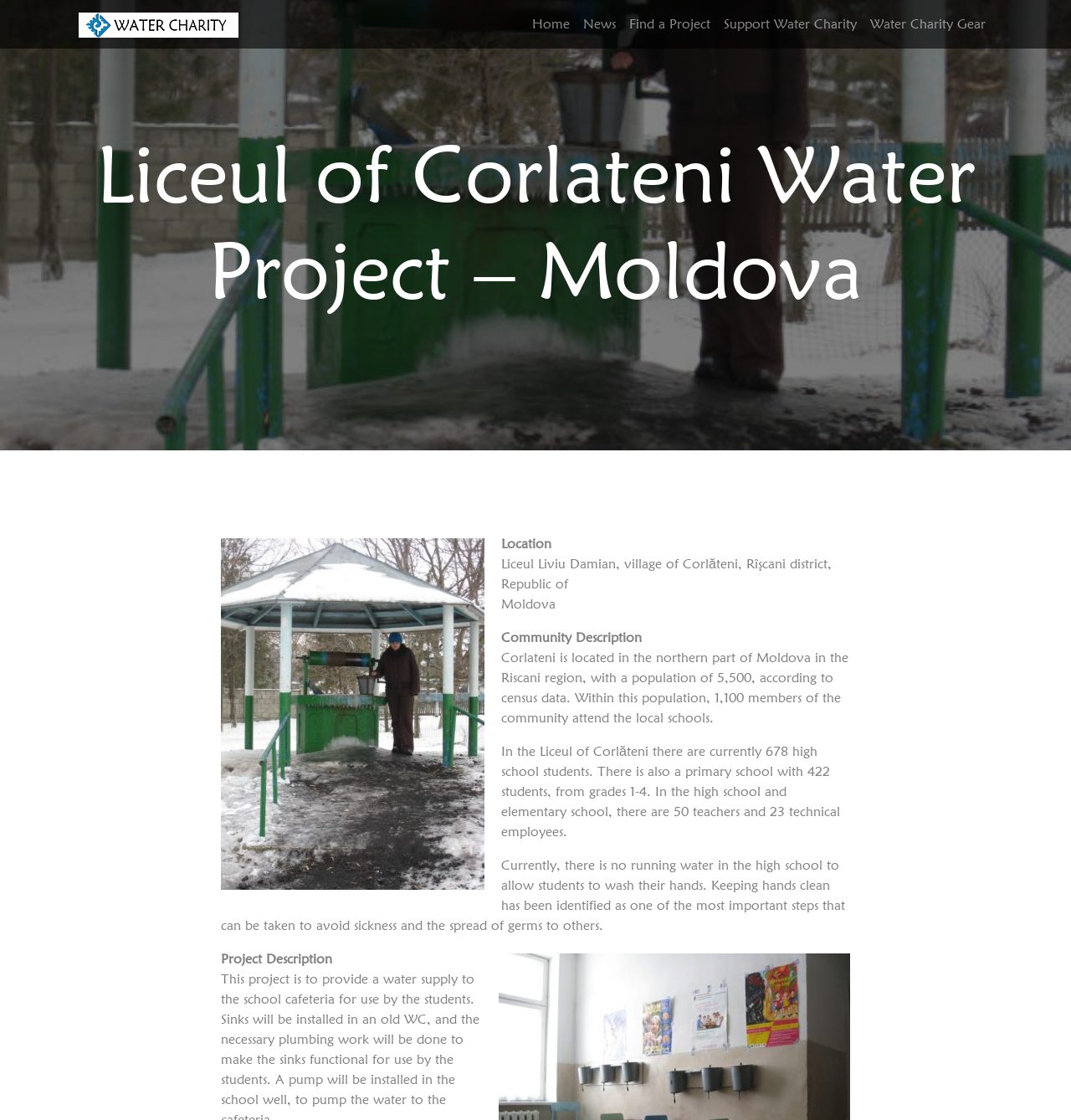Identify the bounding box coordinates for the UI element described by the following text: "parent_node: Home". Provide the coordinates as four float numbers between 0 and 1, in the format [left, top, right, bottom].

[0.073, 0.006, 0.434, 0.037]